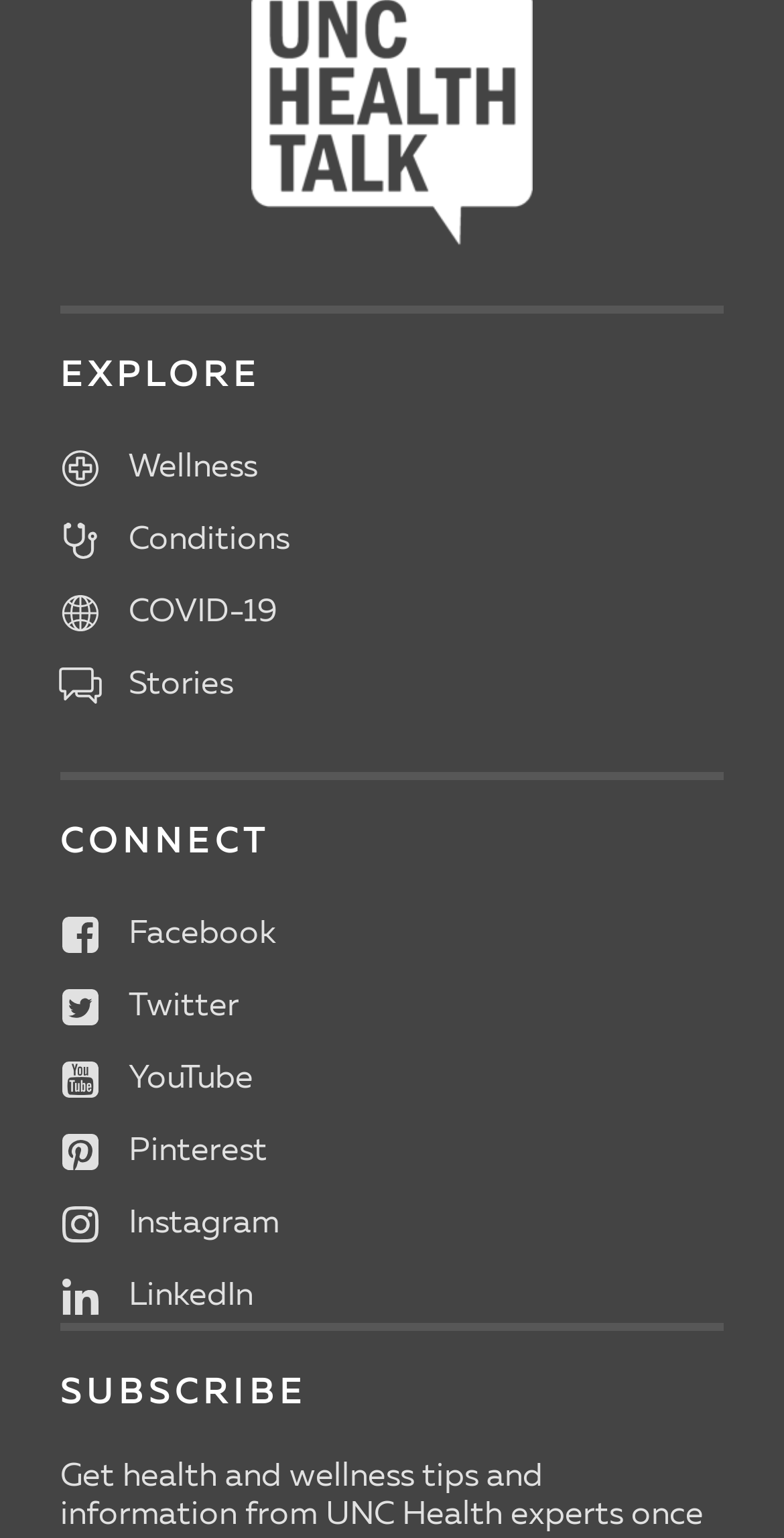What is the last category under EXPLORE?
From the details in the image, answer the question comprehensively.

The last category under EXPLORE is Stories, which is indicated by the link 'Stories' with a corresponding image 'Stories'.